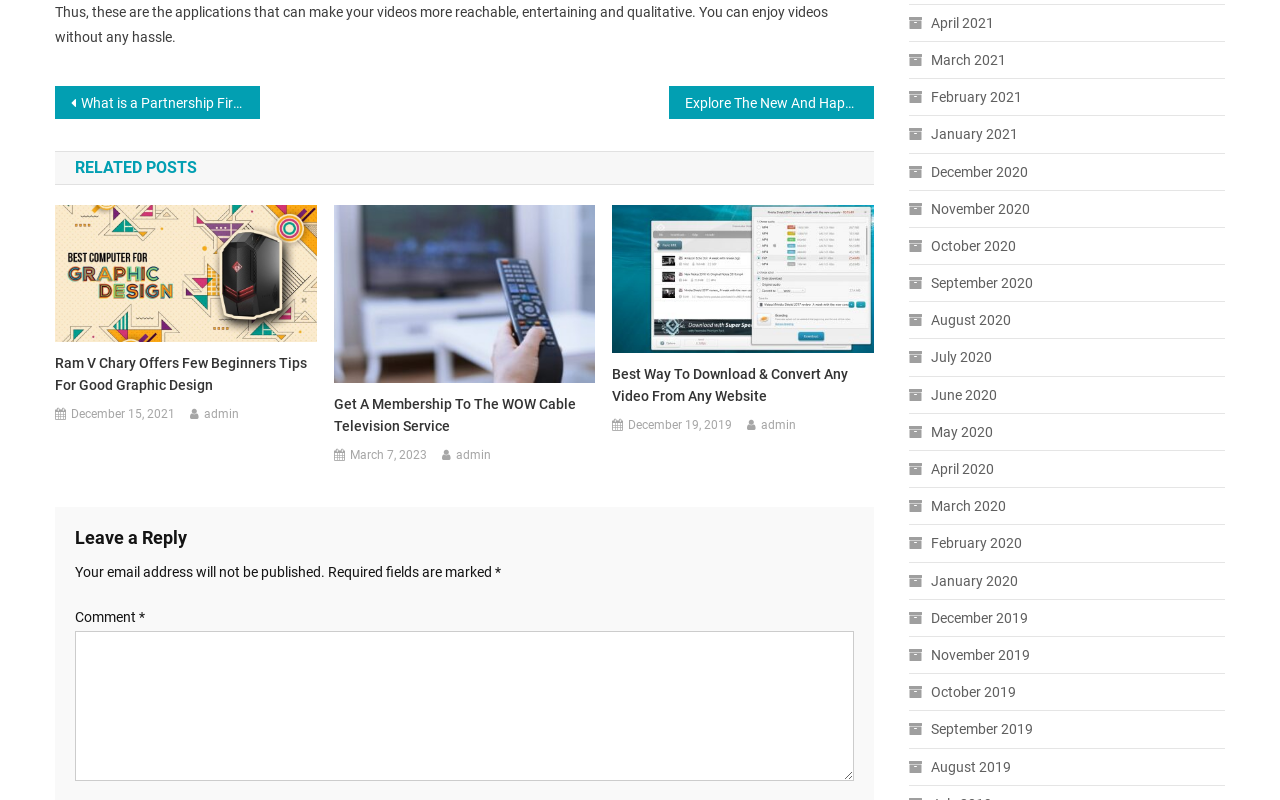What is the purpose of the comment section?
Please provide an in-depth and detailed response to the question.

The comment section is located at the bottom of the webpage, and it contains a heading 'Leave a Reply', a static text 'Your email address will not be published.', and a textbox to input comments. The purpose of the comment section is to allow users to leave a reply or comment on the post.